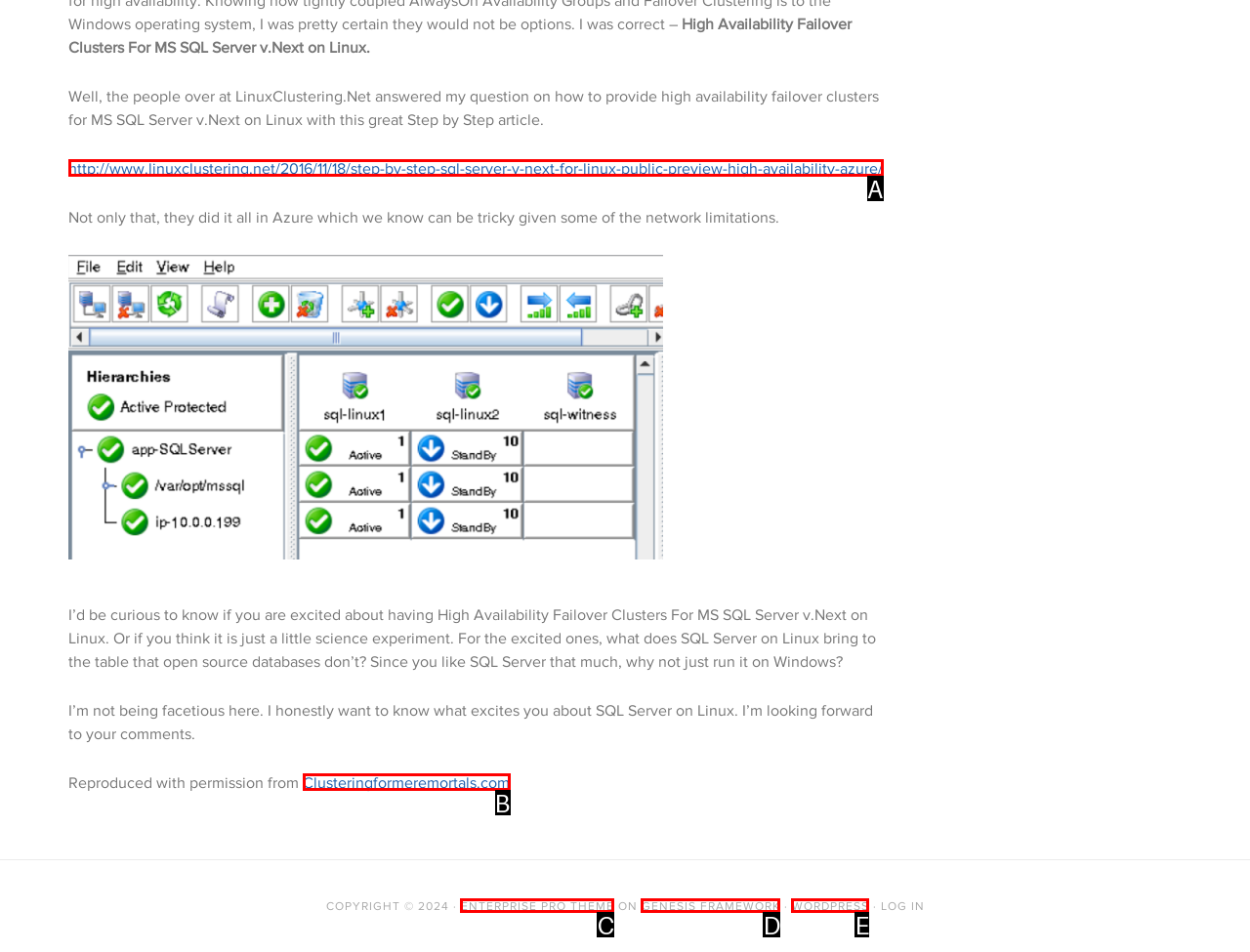Point out the option that best suits the description: Enterprise Pro Theme
Indicate your answer with the letter of the selected choice.

C